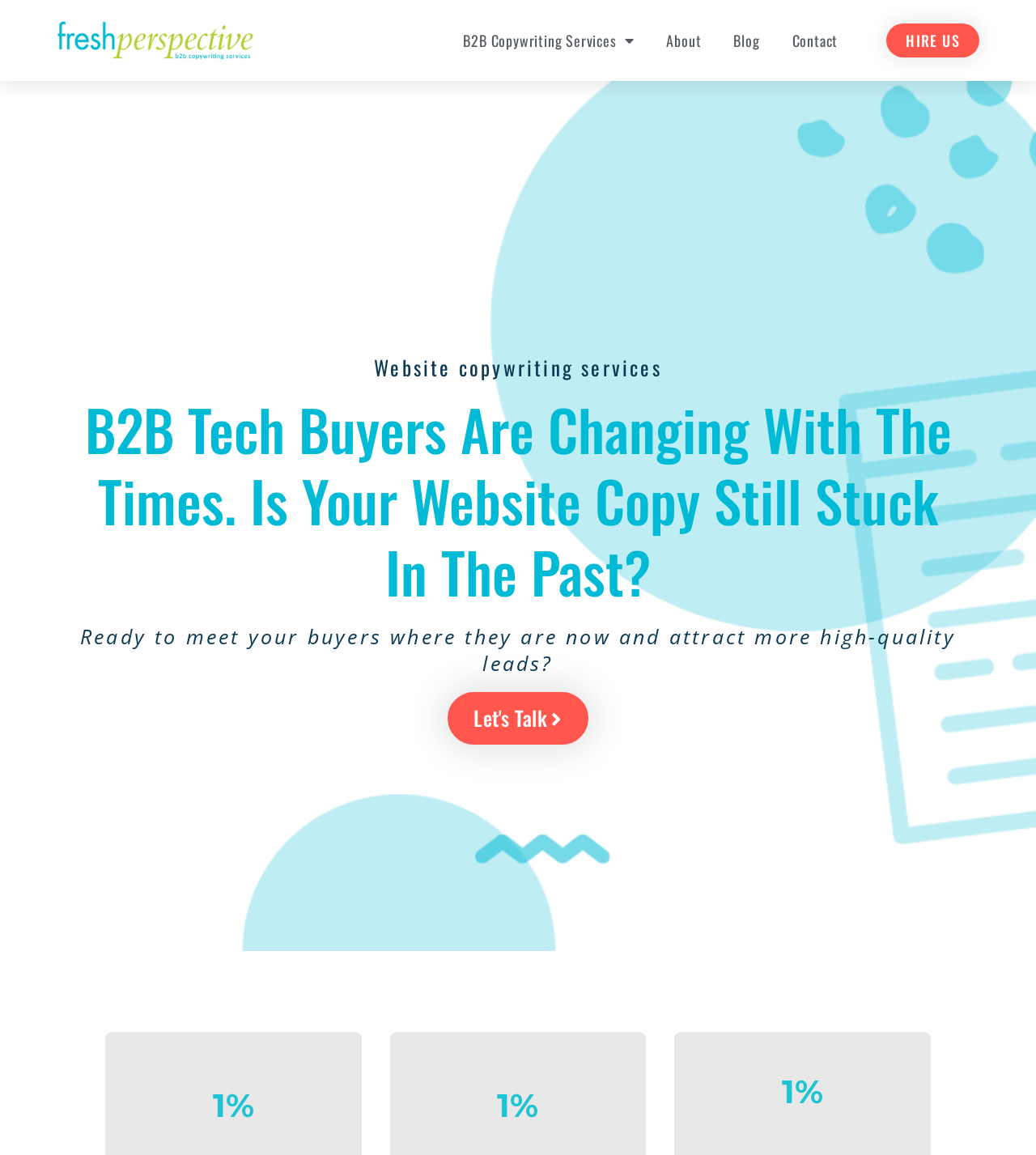Respond with a single word or phrase for the following question: 
What percentage is mentioned on the webpage?

1%